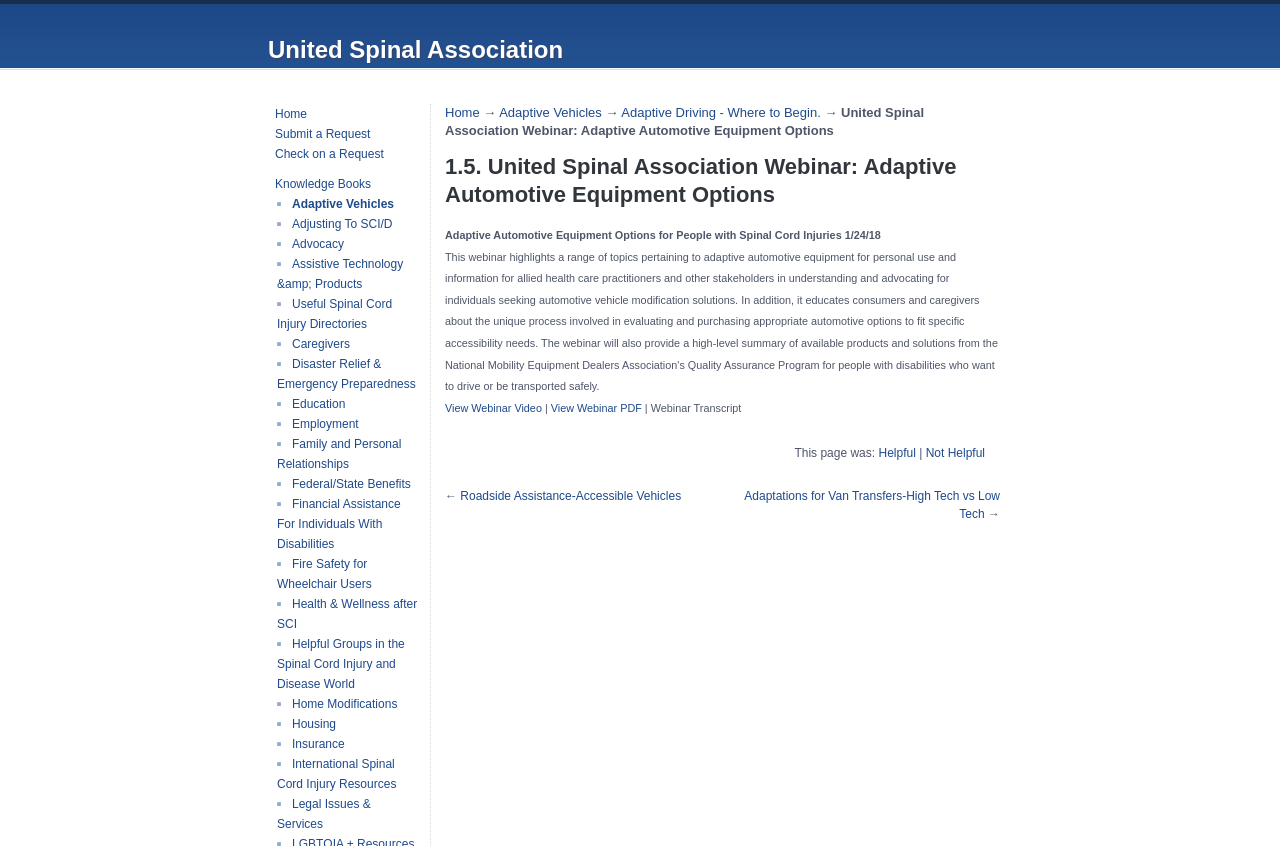Identify the bounding box for the given UI element using the description provided. Coordinates should be in the format (top-left x, top-left y, bottom-right x, bottom-right y) and must be between 0 and 1. Here is the description: Submit a Request

[0.207, 0.15, 0.289, 0.174]